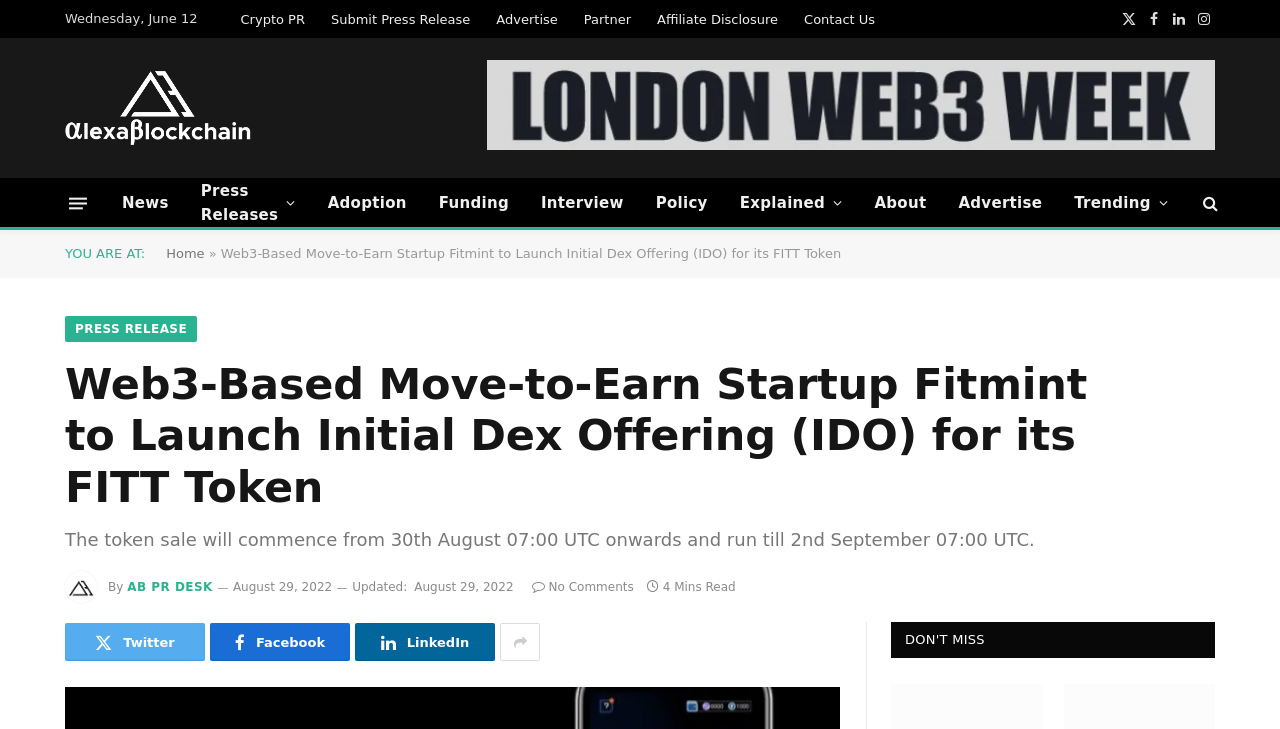Predict the bounding box of the UI element that fits this description: "Trending".

[0.827, 0.246, 0.925, 0.311]